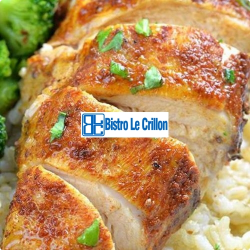What type of vegetable is accompanying the chicken?
Based on the screenshot, provide a one-word or short-phrase response.

Broccoli